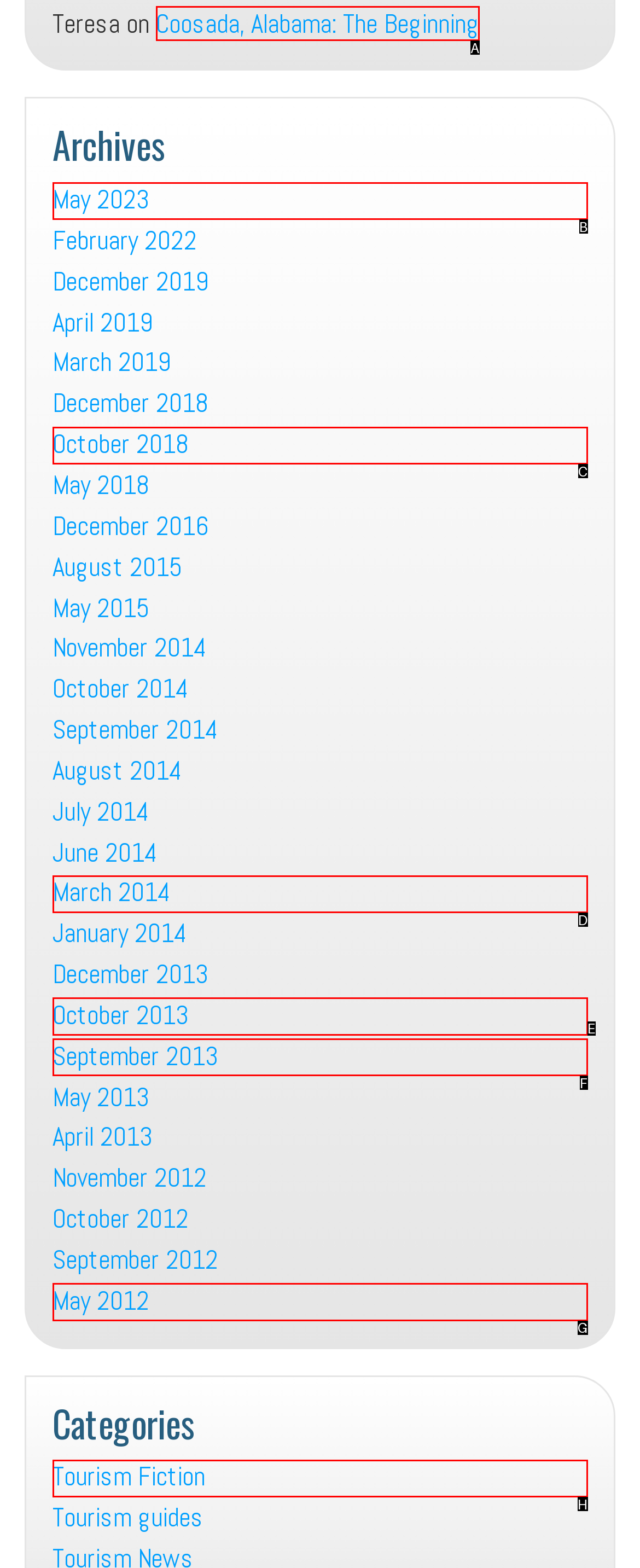Tell me the letter of the UI element to click in order to accomplish the following task: Click on 'Coosada, Alabama: The Beginning'
Answer with the letter of the chosen option from the given choices directly.

A